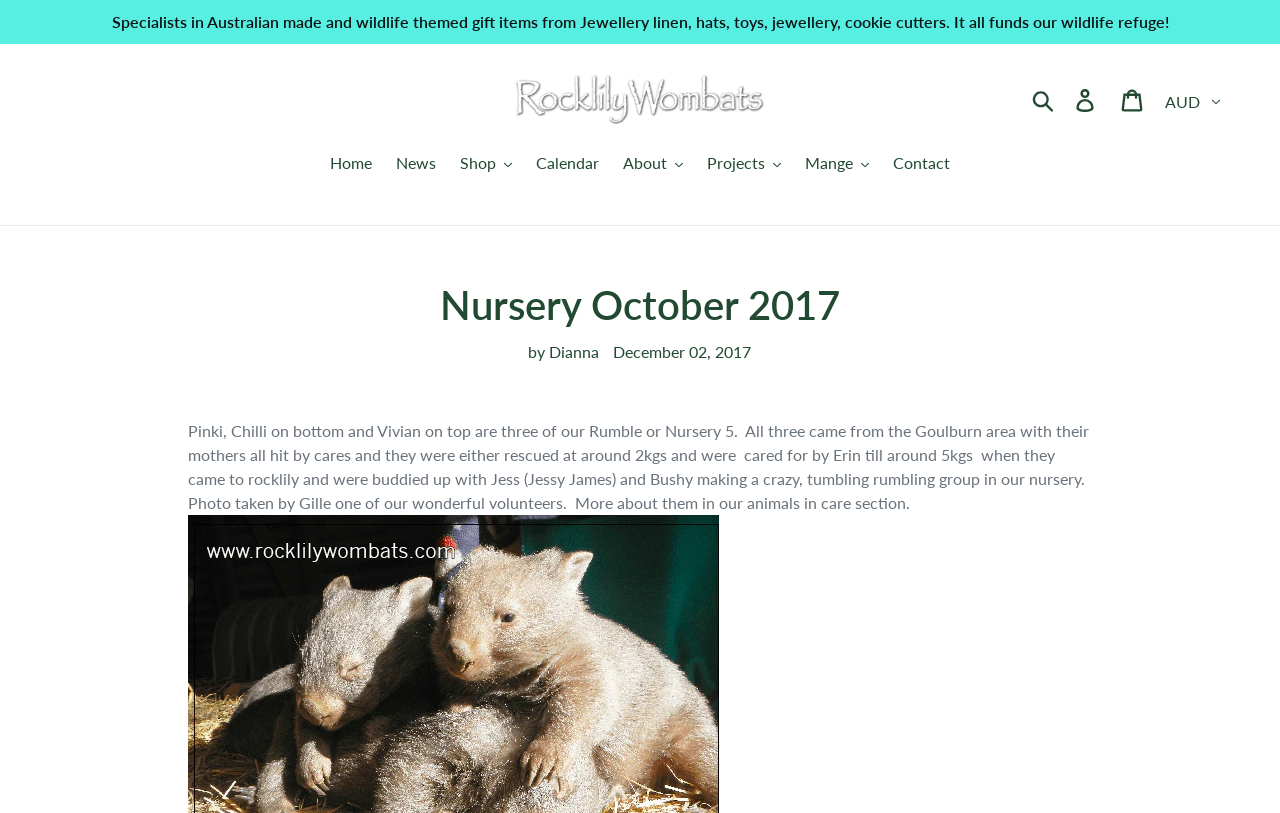Predict the bounding box coordinates of the area that should be clicked to accomplish the following instruction: "Search for something". The bounding box coordinates should consist of four float numbers between 0 and 1, i.e., [left, top, right, bottom].

[0.802, 0.106, 0.83, 0.14]